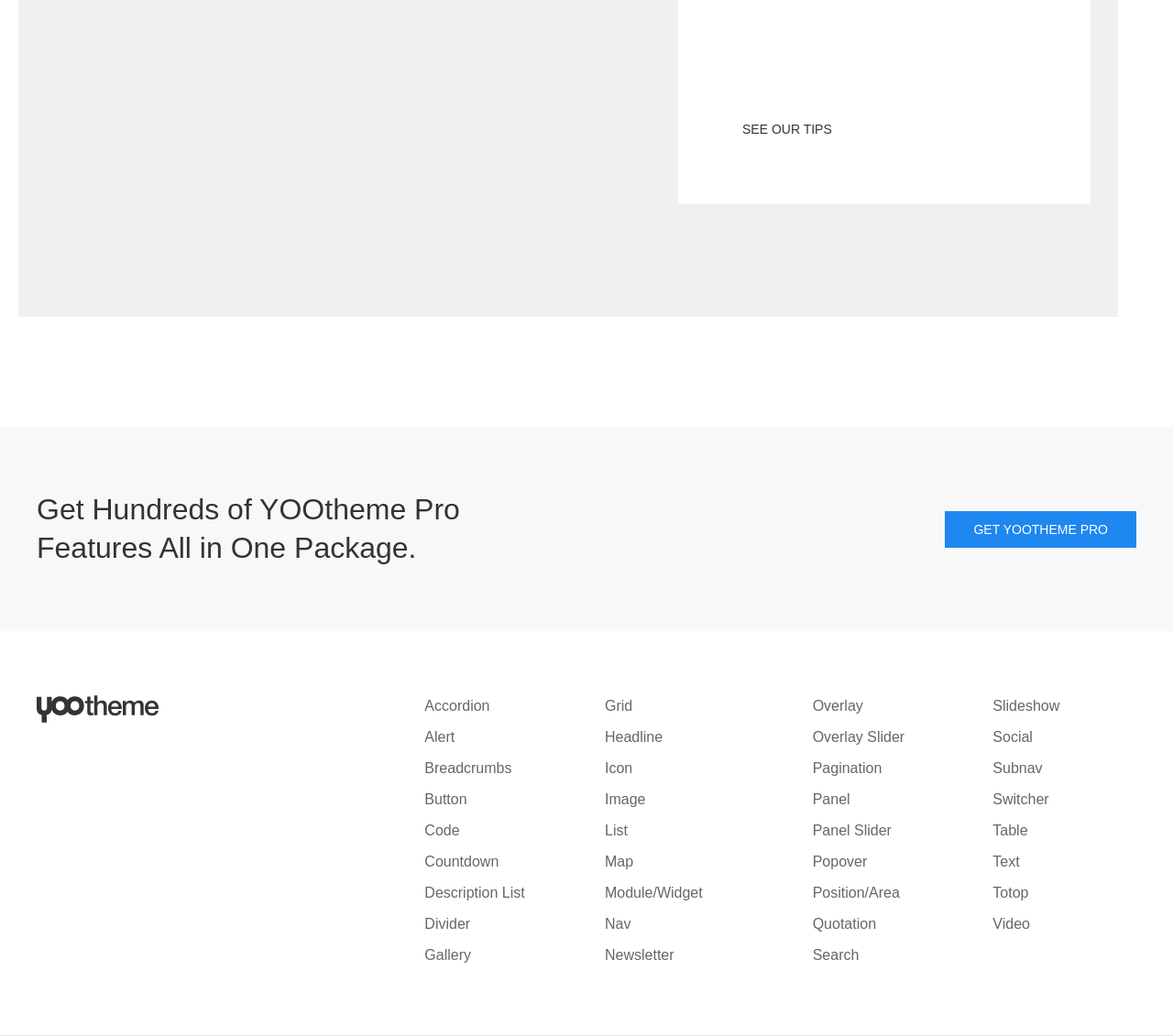What is the first element in the feature list?
Use the information from the screenshot to give a comprehensive response to the question.

The first link in the feature list has the text 'Accordion', which makes it the first element in the list.